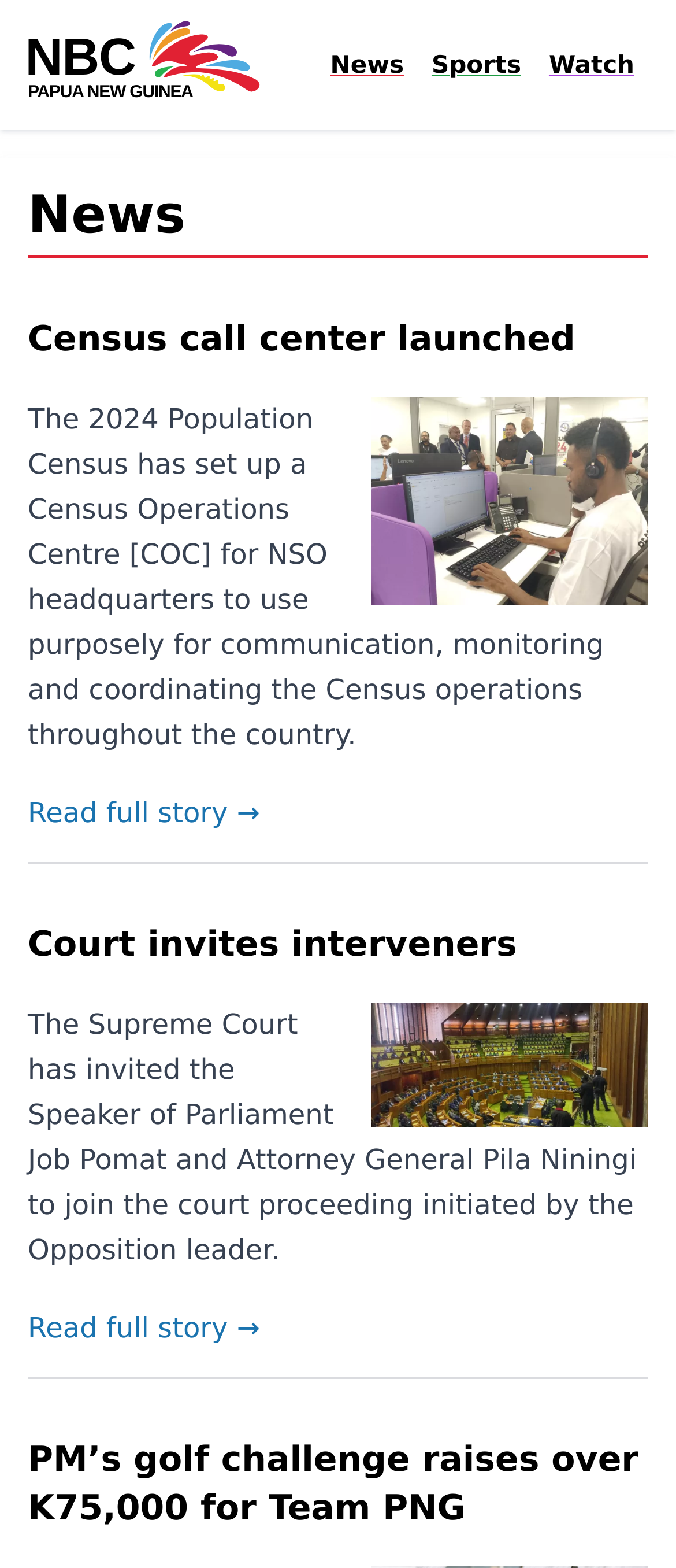Determine the bounding box coordinates of the clickable area required to perform the following instruction: "Read full story about Court invites interveners". The coordinates should be represented as four float numbers between 0 and 1: [left, top, right, bottom].

[0.041, 0.836, 0.385, 0.857]